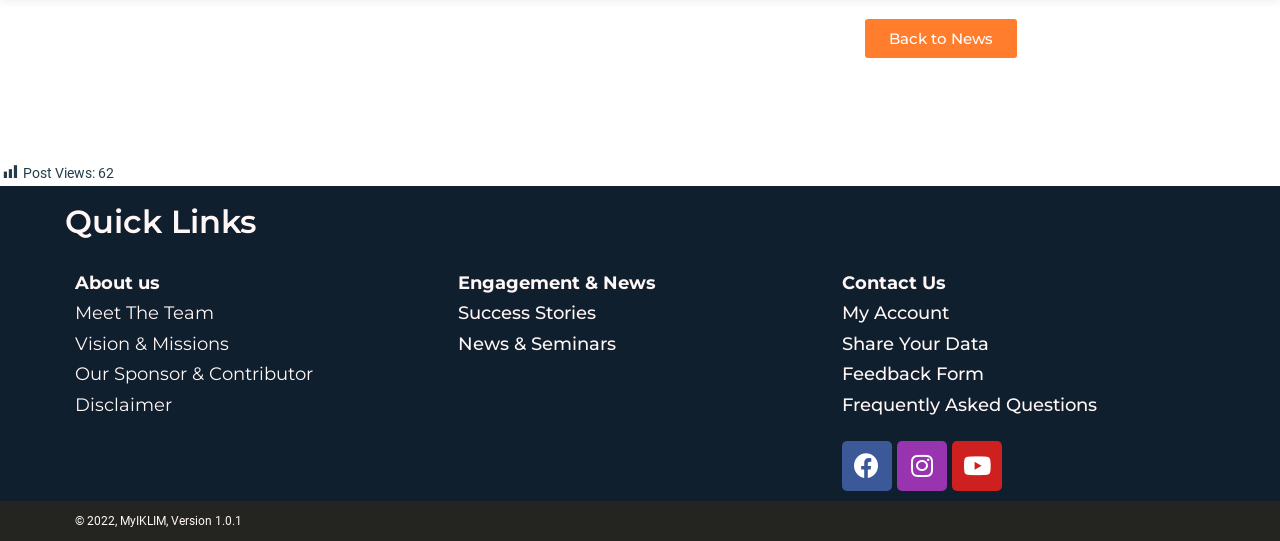Identify the bounding box for the UI element described as: "Youtube". Ensure the coordinates are four float numbers between 0 and 1, formatted as [left, top, right, bottom].

[0.743, 0.814, 0.783, 0.907]